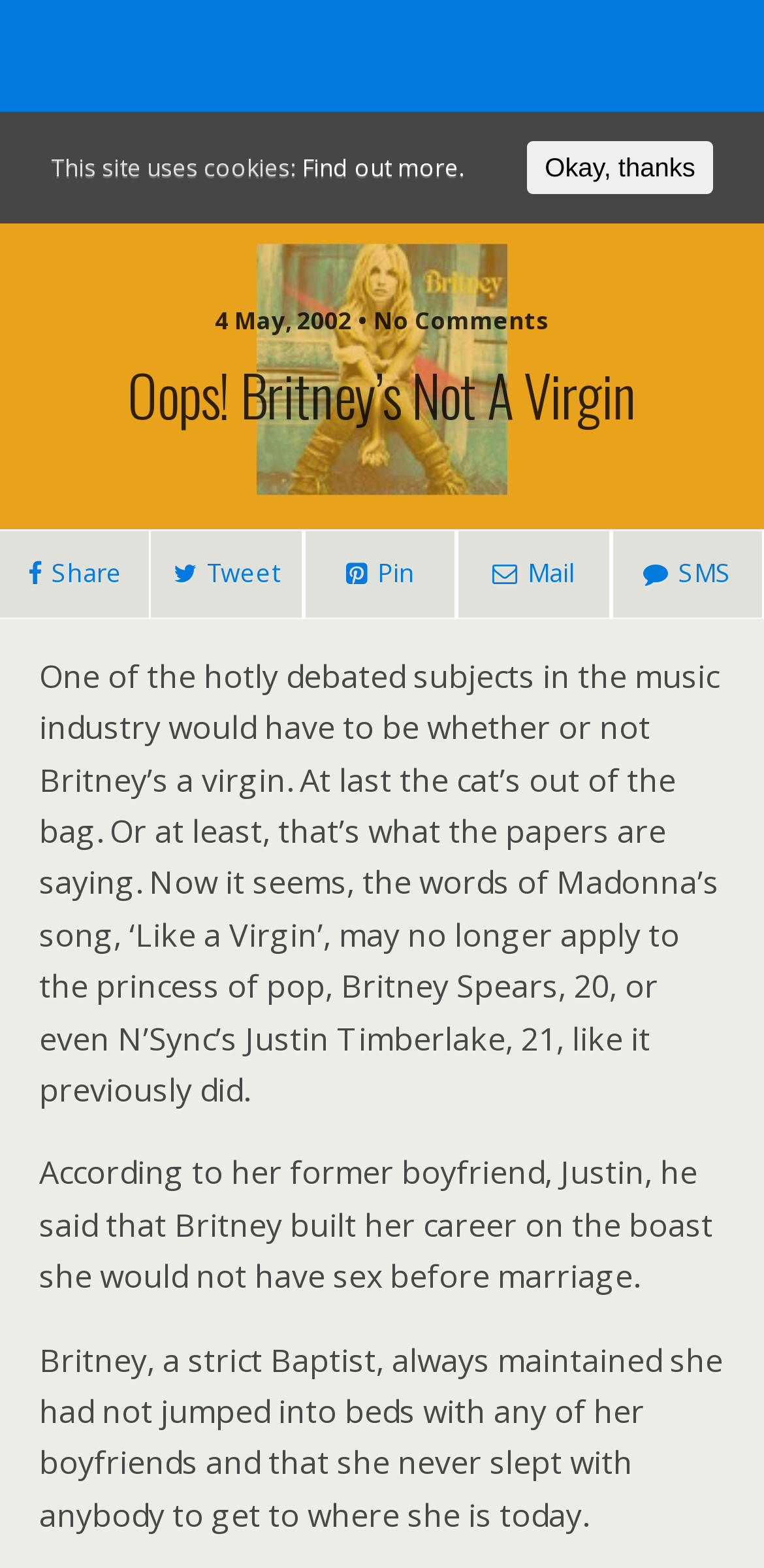What is the name of the singer mentioned in the article?
Give a one-word or short phrase answer based on the image.

Britney Spears